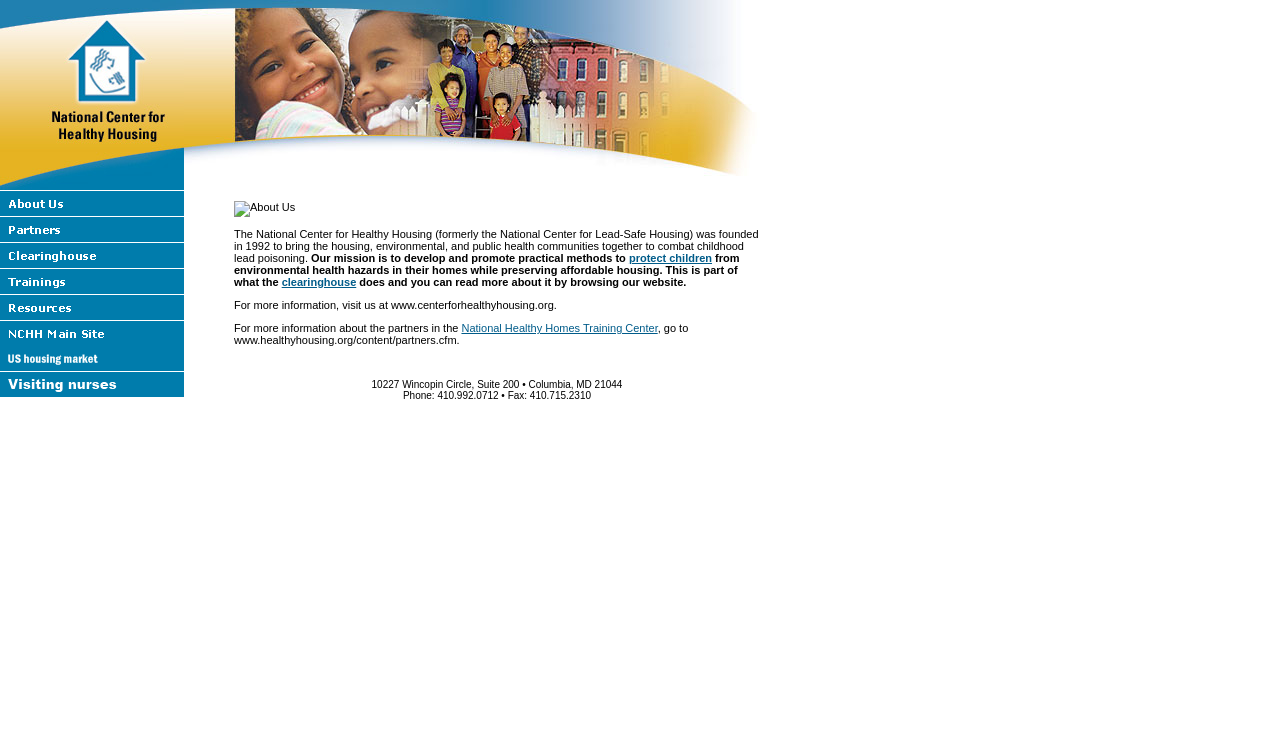What is the phone number of the organization?
Use the screenshot to answer the question with a single word or phrase.

410.992.0712